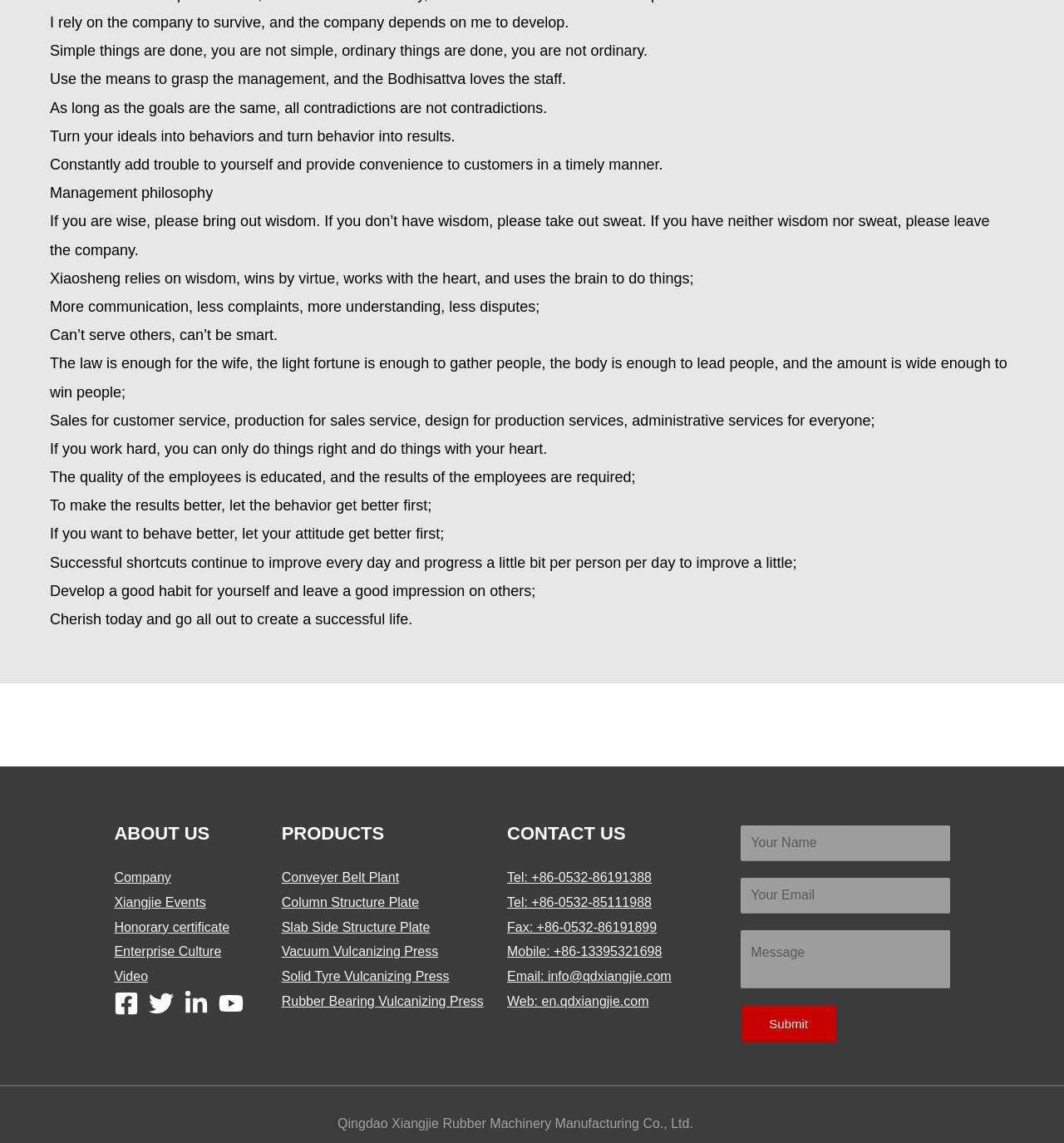Using the element description Enterprise Culture, predict the bounding box coordinates for the UI element. Provide the coordinates in (top-left x, top-left y, bottom-right x, bottom-right y) format with values ranging from 0 to 1.

[0.107, 0.826, 0.208, 0.839]